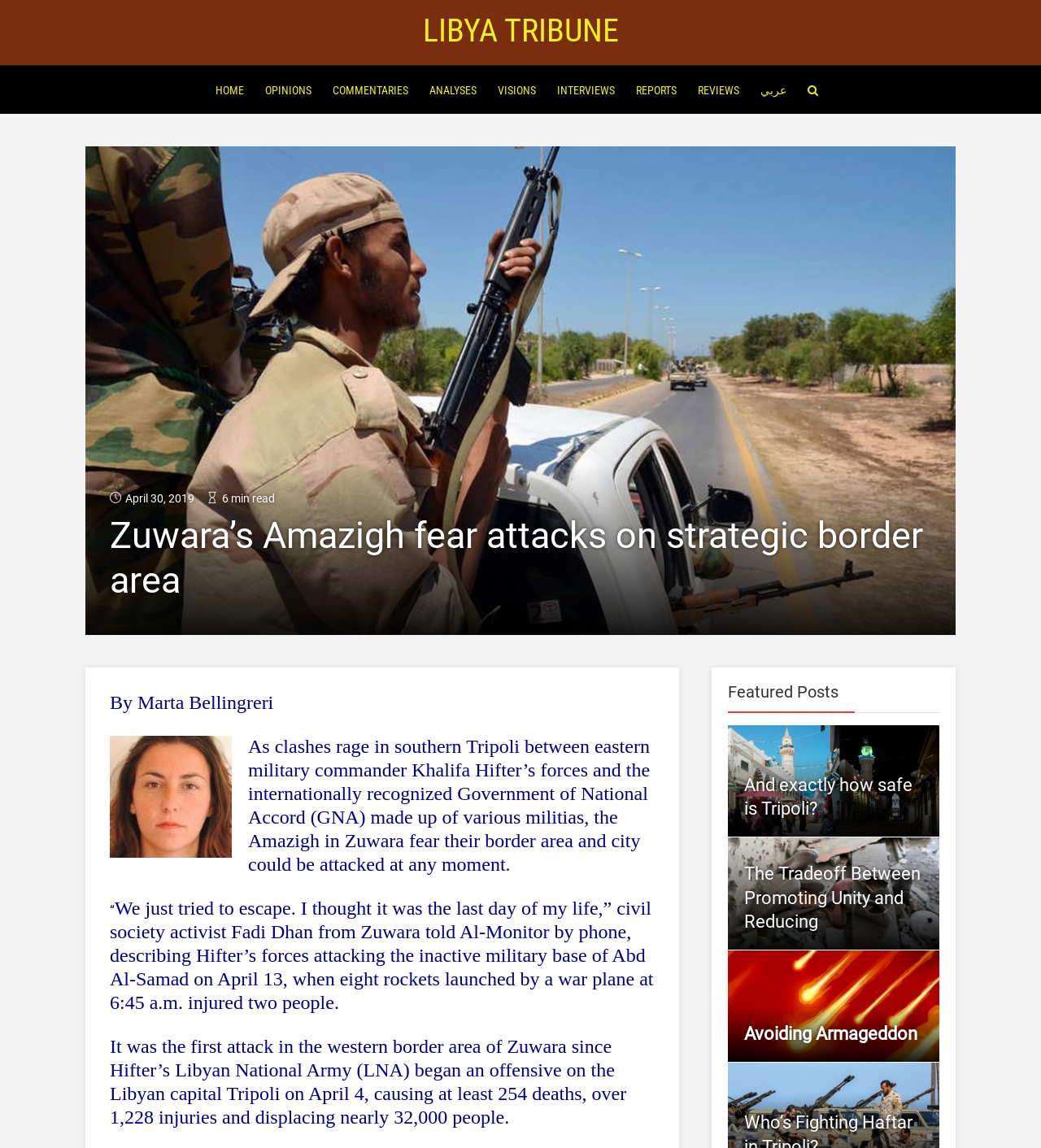Can you give a detailed response to the following question using the information from the image? What is the topic of the 'Featured Posts' section?

I found the 'Featured Posts' section by looking at the heading element with the content 'Featured Posts', and then I saw that it contains several link elements with different article titles, indicating that it is a section featuring various articles.